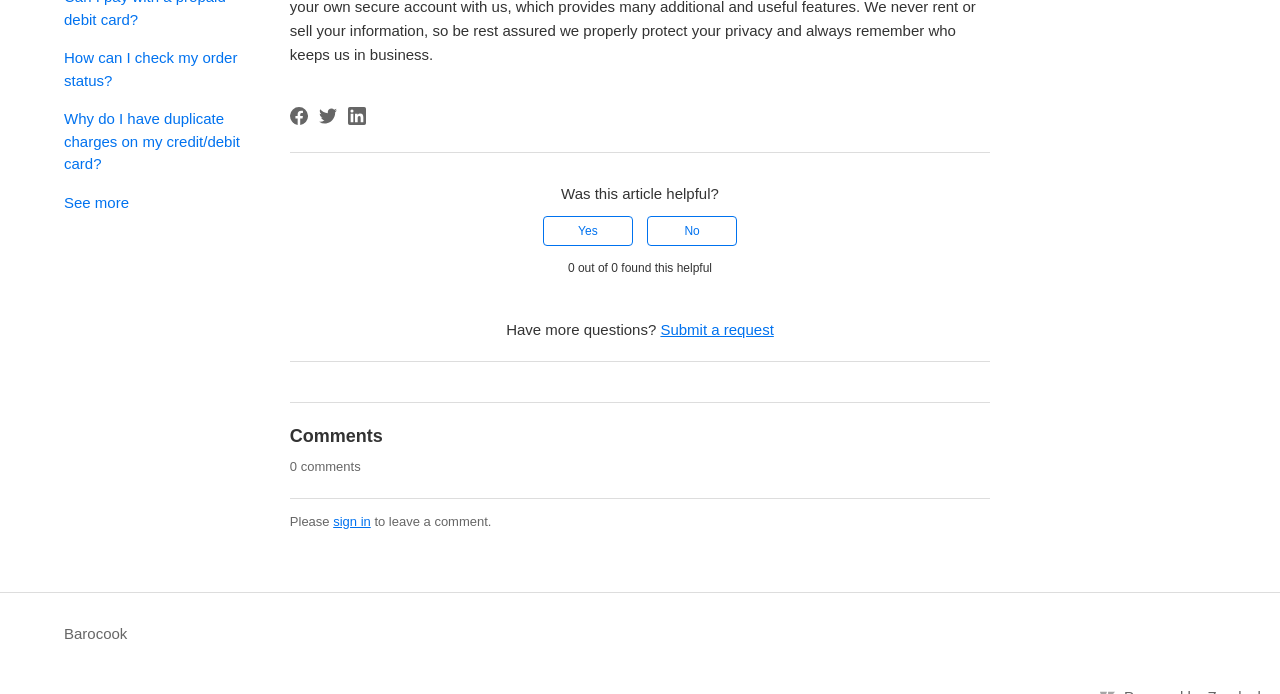Using the element description provided, determine the bounding box coordinates in the format (top-left x, top-left y, bottom-right x, bottom-right y). Ensure that all values are floating point numbers between 0 and 1. Element description: Submit a request

[0.516, 0.462, 0.605, 0.486]